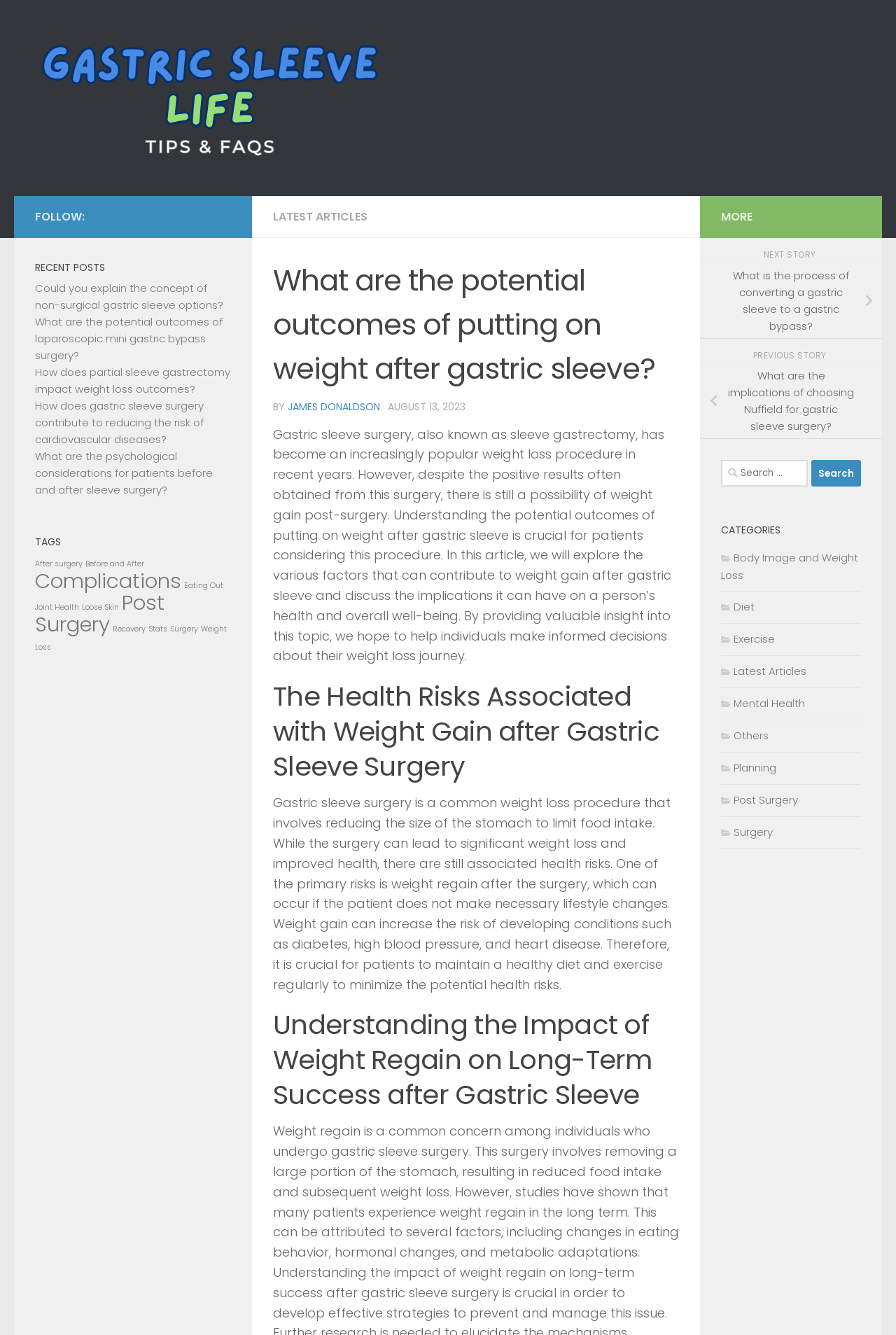Identify the bounding box coordinates of the specific part of the webpage to click to complete this instruction: "Click on the 'NEXT STORY' button".

[0.852, 0.186, 0.913, 0.195]